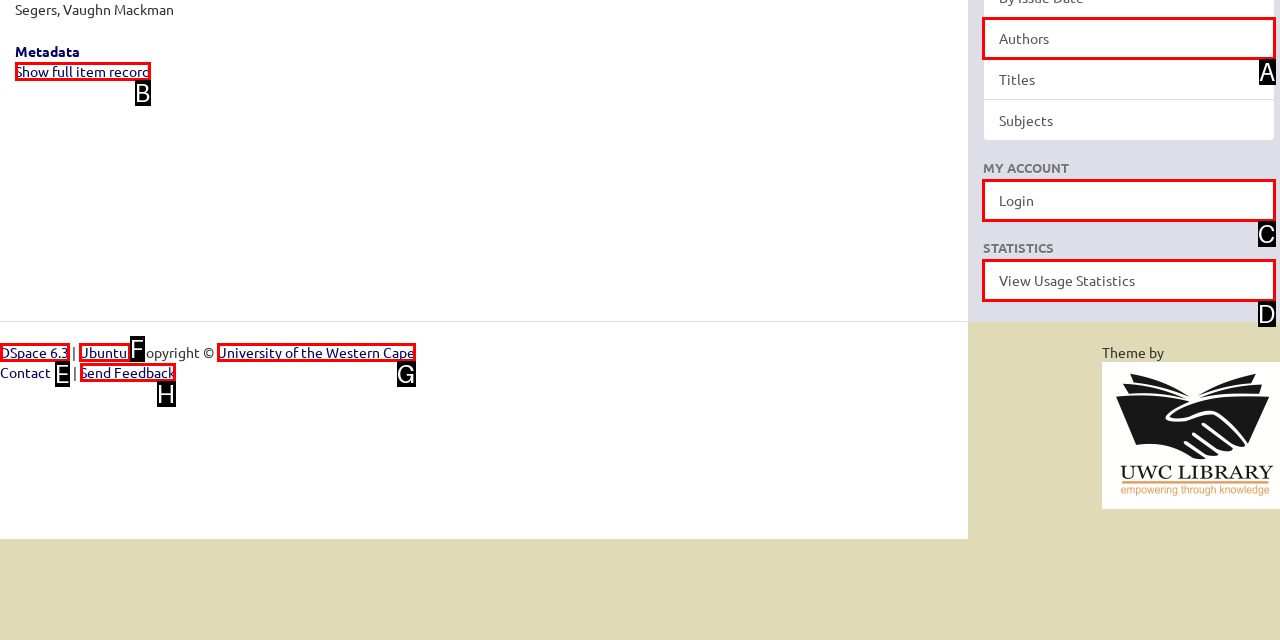Select the HTML element that best fits the description: parent_node: 30 January 2024
Respond with the letter of the correct option from the choices given.

None